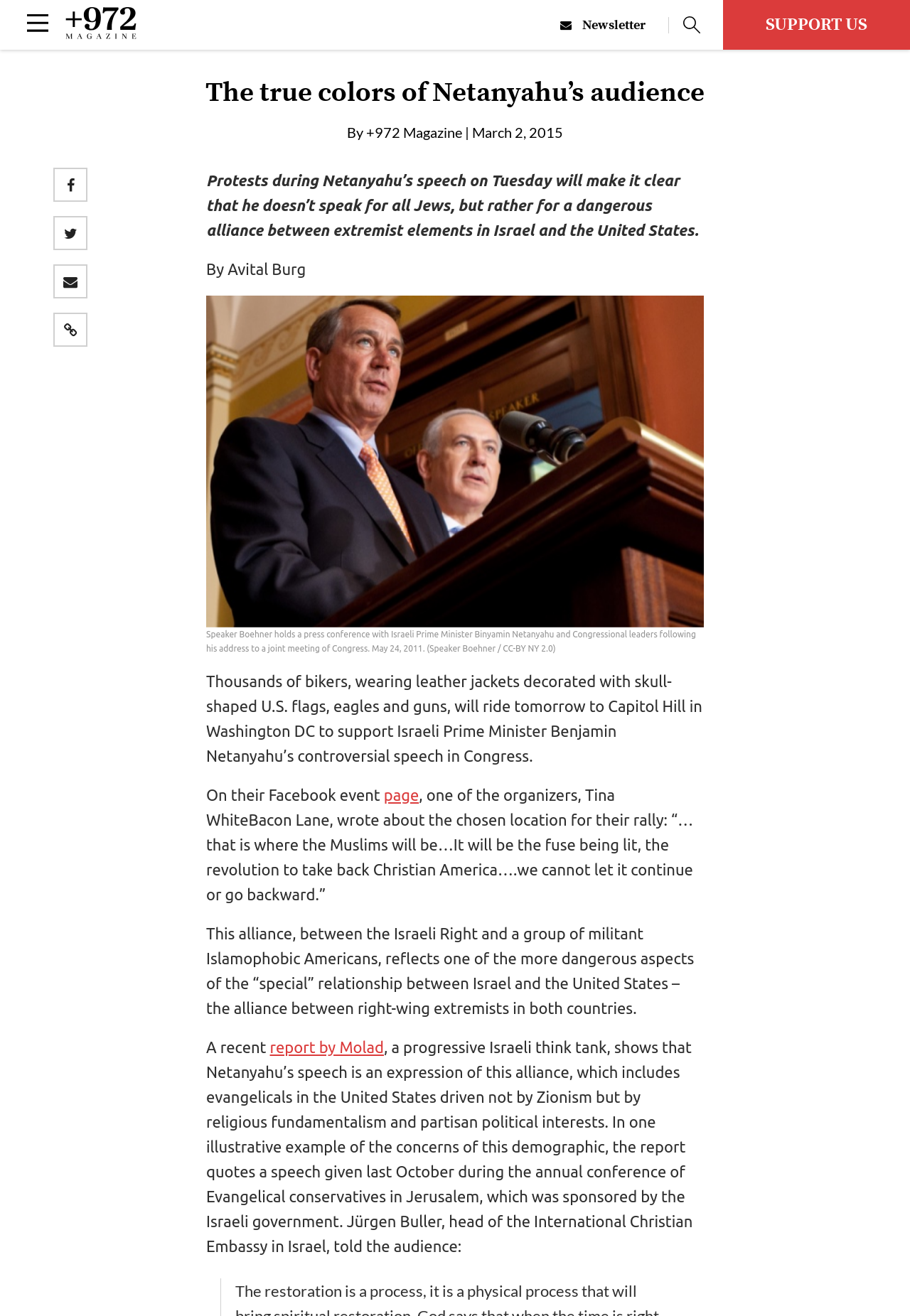Identify the bounding box coordinates of the clickable region to carry out the given instruction: "Open the menu".

[0.03, 0.011, 0.053, 0.025]